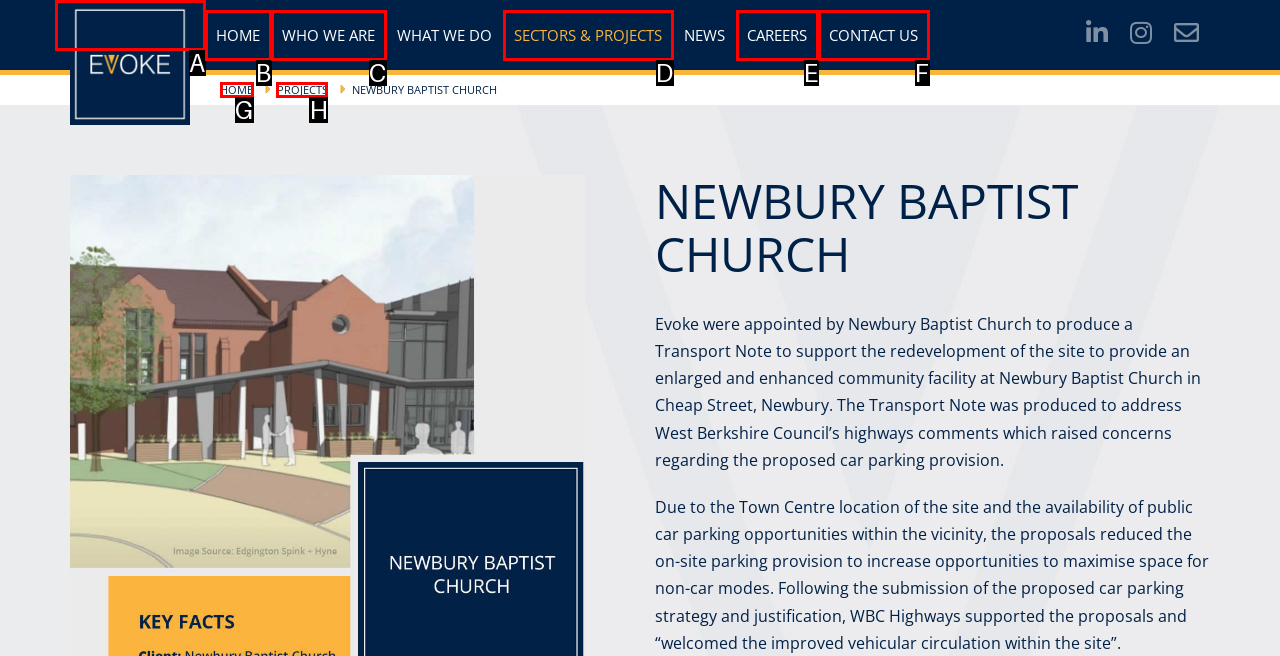Among the marked elements in the screenshot, which letter corresponds to the UI element needed for the task: View PROJECTS?

H